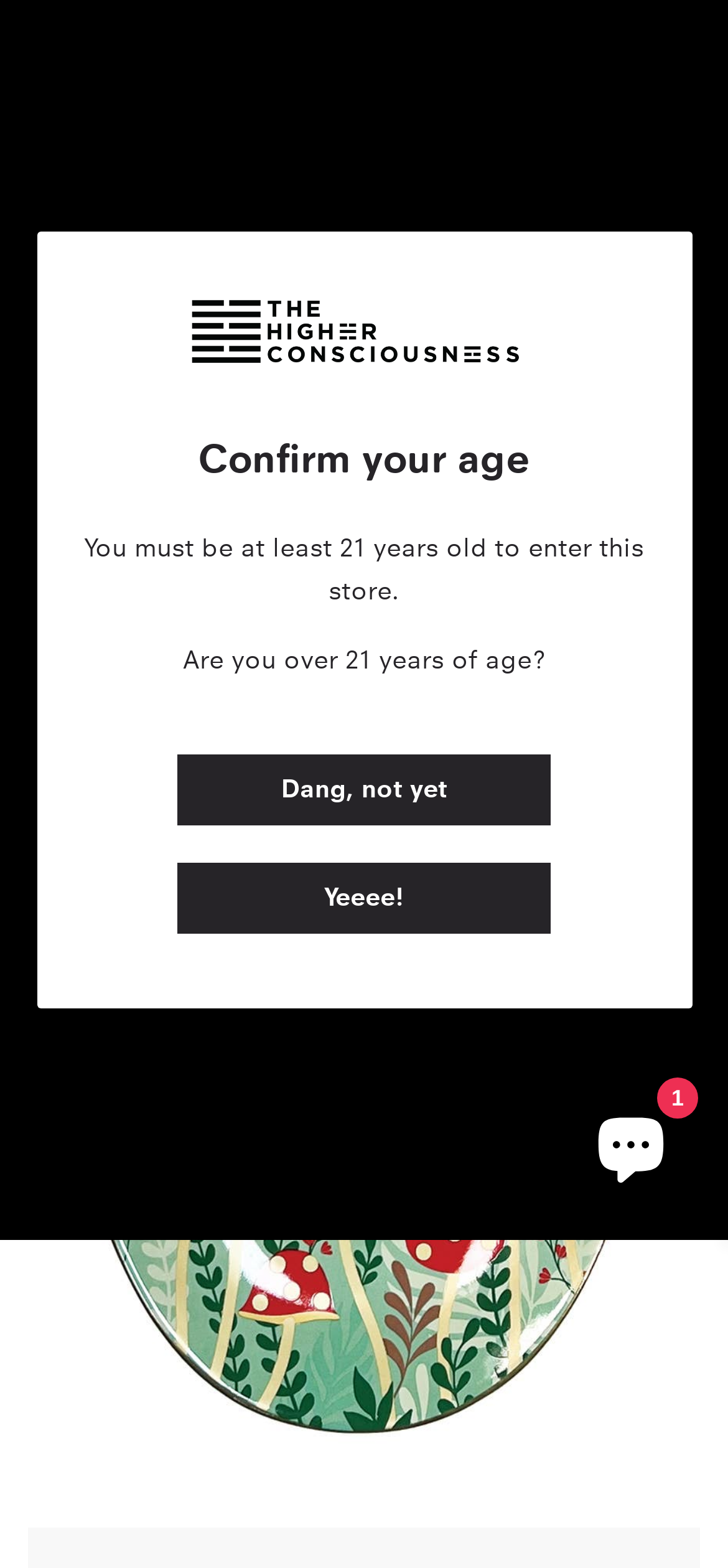Based on what you see in the screenshot, provide a thorough answer to this question: What is the name of the product shown?

I inferred this answer by looking at the image with the bounding box coordinates [0.038, 0.098, 0.962, 0.93] and the surrounding text, which suggests that the product being displayed is a Mushroom Platter.